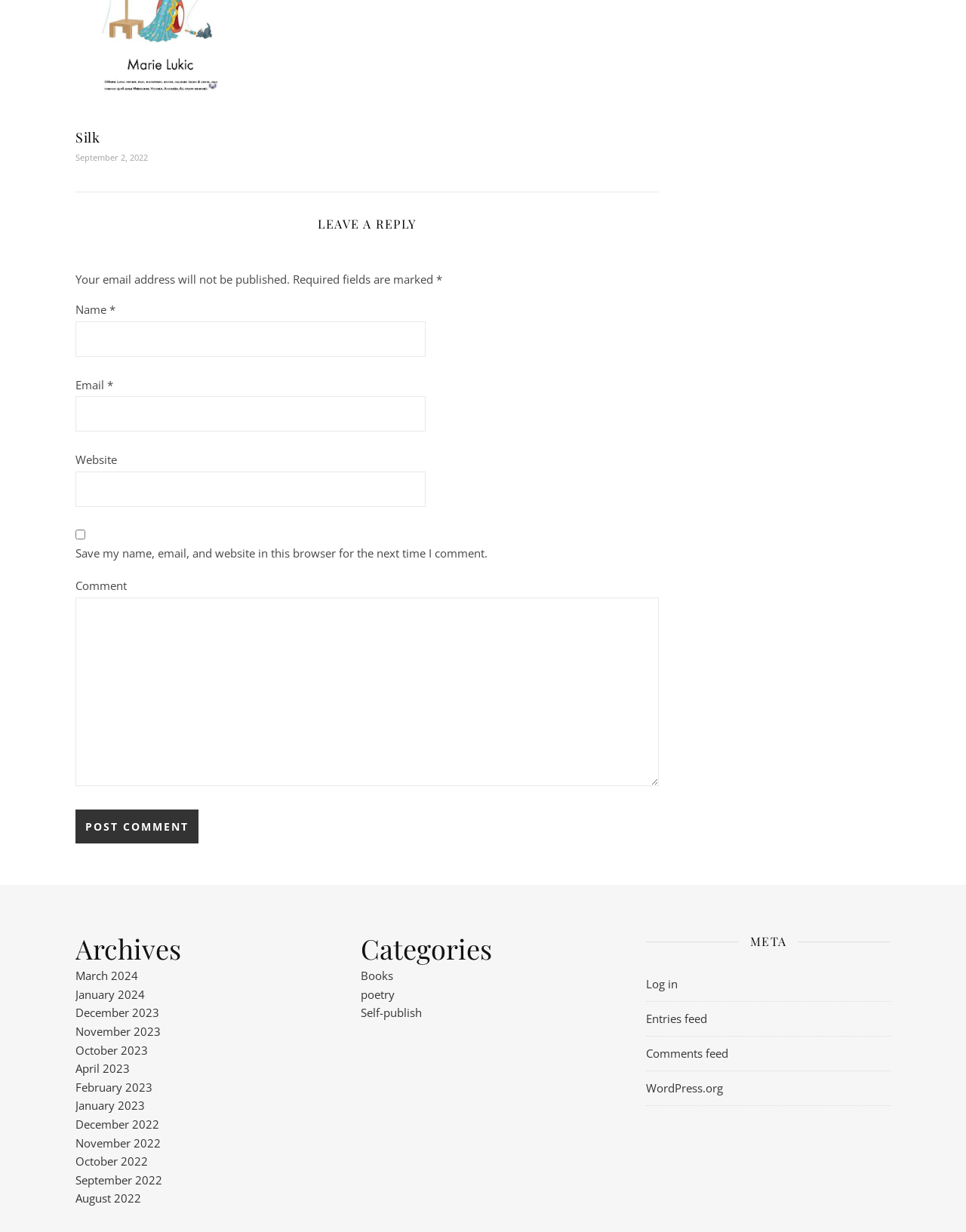Kindly provide the bounding box coordinates of the section you need to click on to fulfill the given instruction: "Click the 'Email: theclutterslayers@gmail.com' link".

None